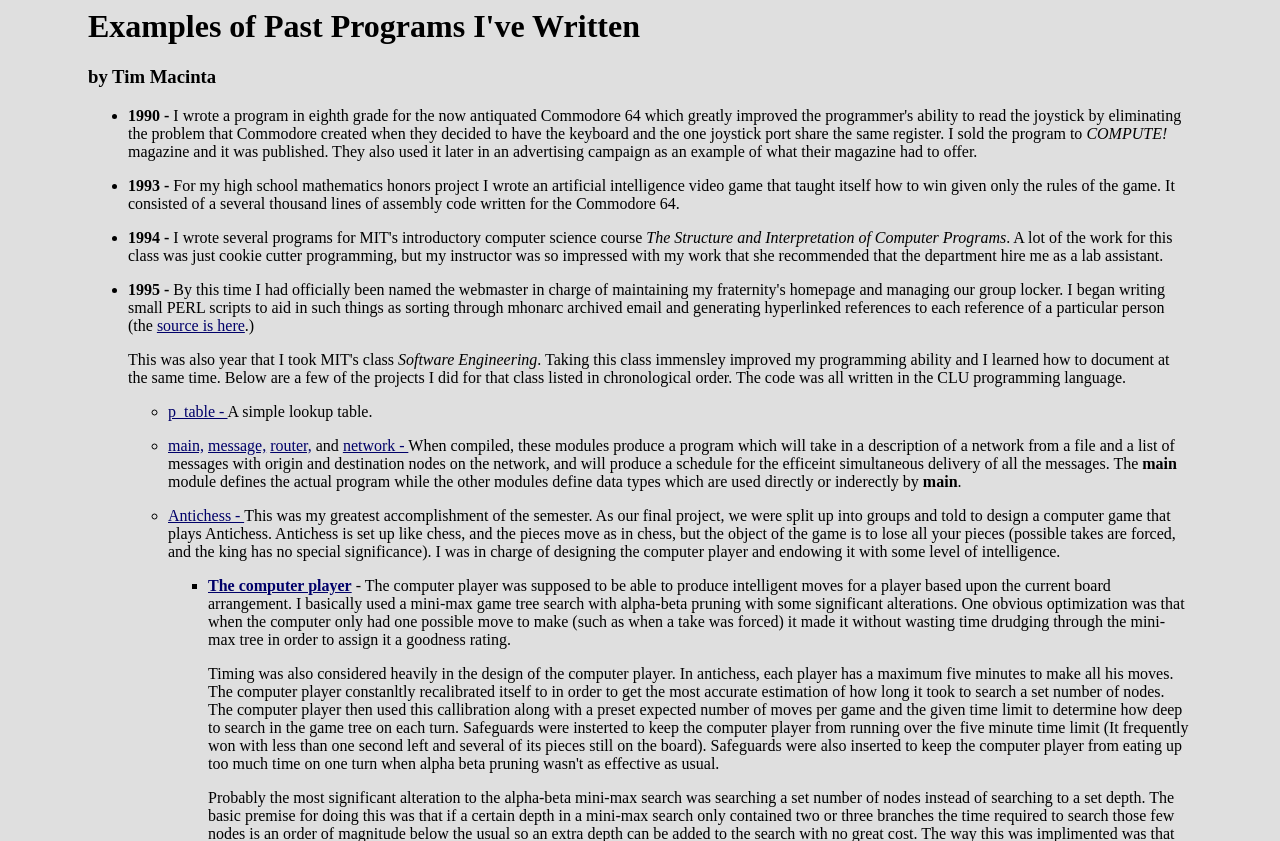Indicate the bounding box coordinates of the element that must be clicked to execute the instruction: "Follow the link 'p_table -'". The coordinates should be given as four float numbers between 0 and 1, i.e., [left, top, right, bottom].

[0.131, 0.479, 0.178, 0.5]